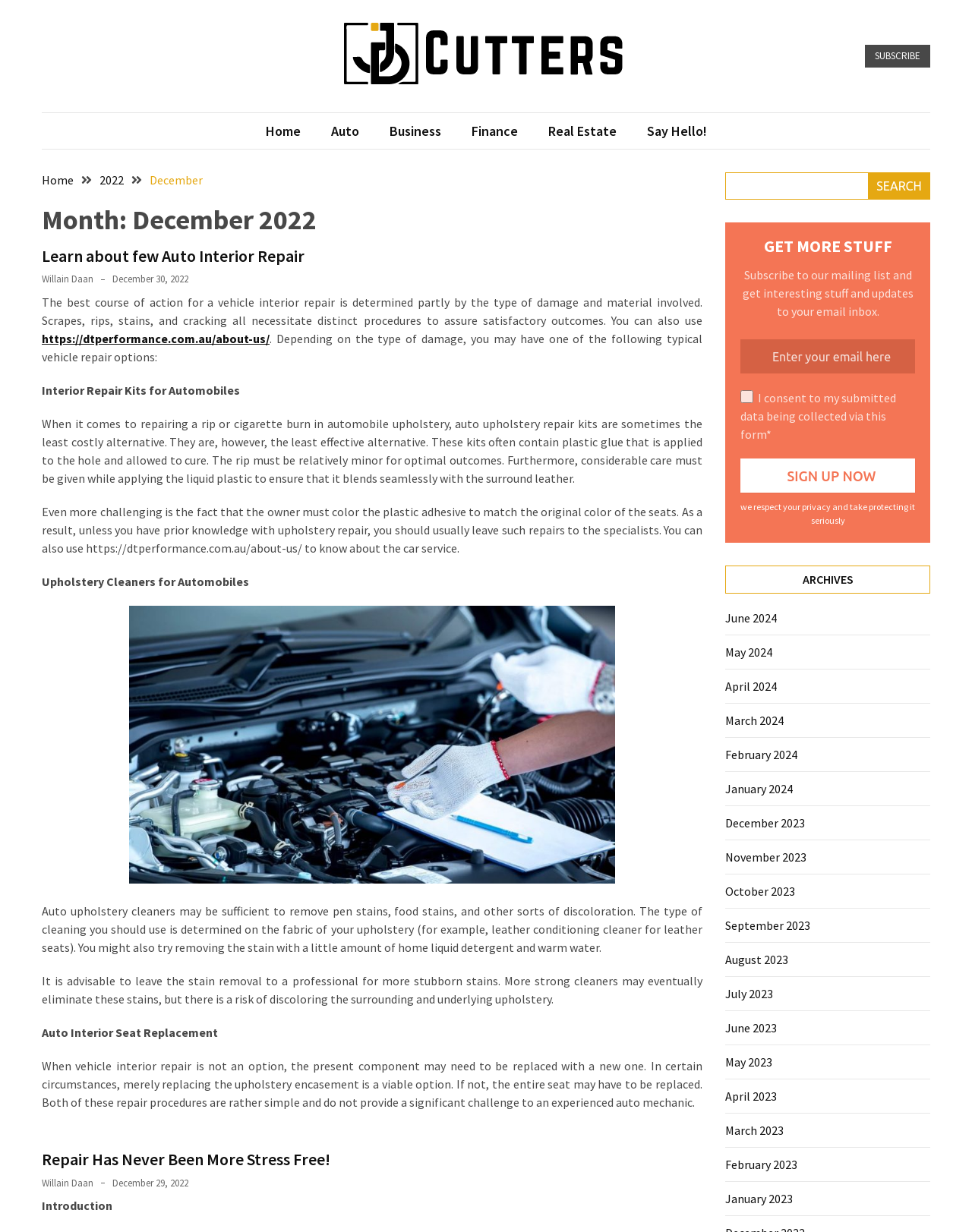Show the bounding box coordinates of the element that should be clicked to complete the task: "Search for something in the search box".

[0.746, 0.14, 0.957, 0.162]